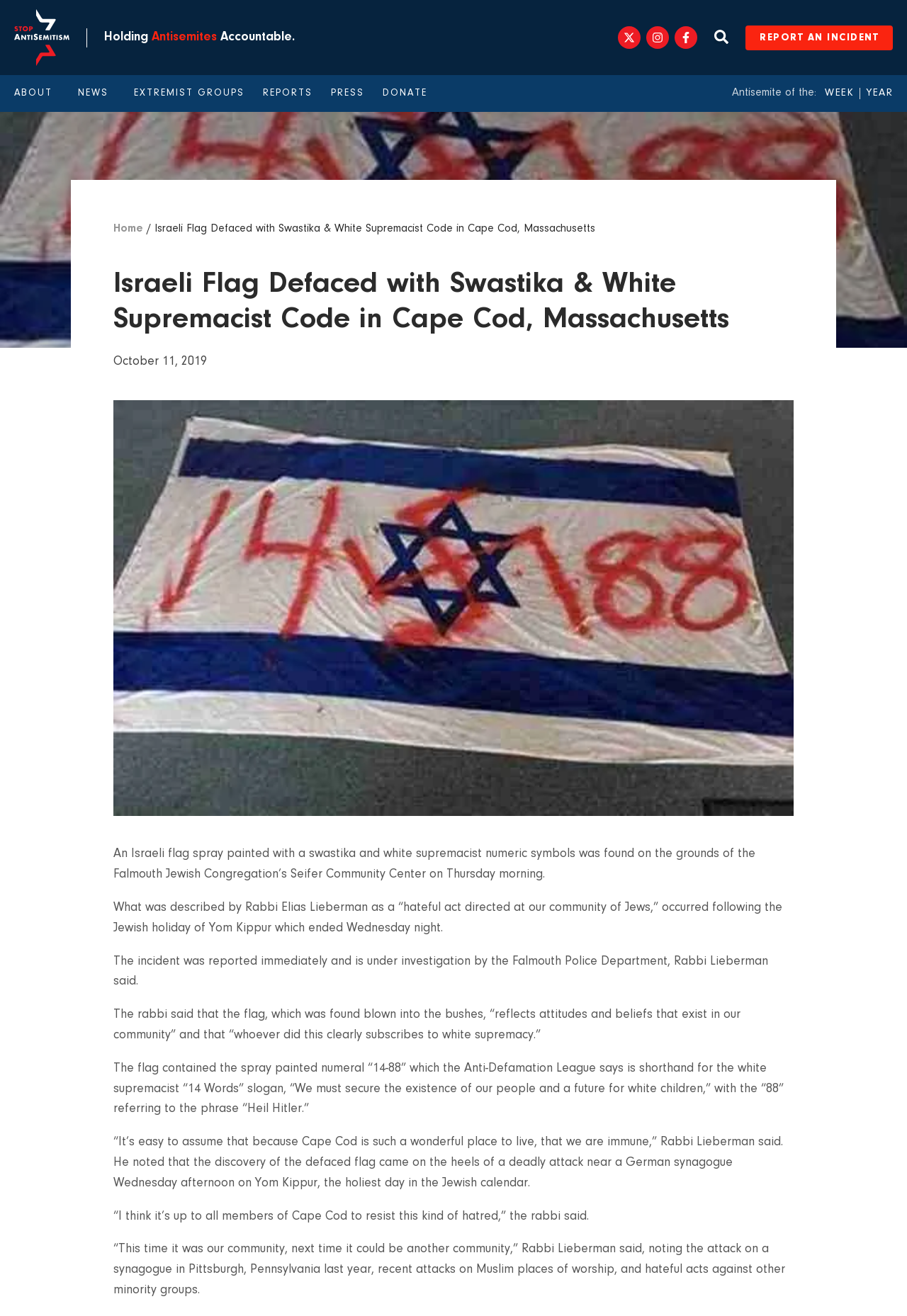Answer the following inquiry with a single word or phrase:
What is the name of the holiday that ended on the day before the incident?

Yom Kippur